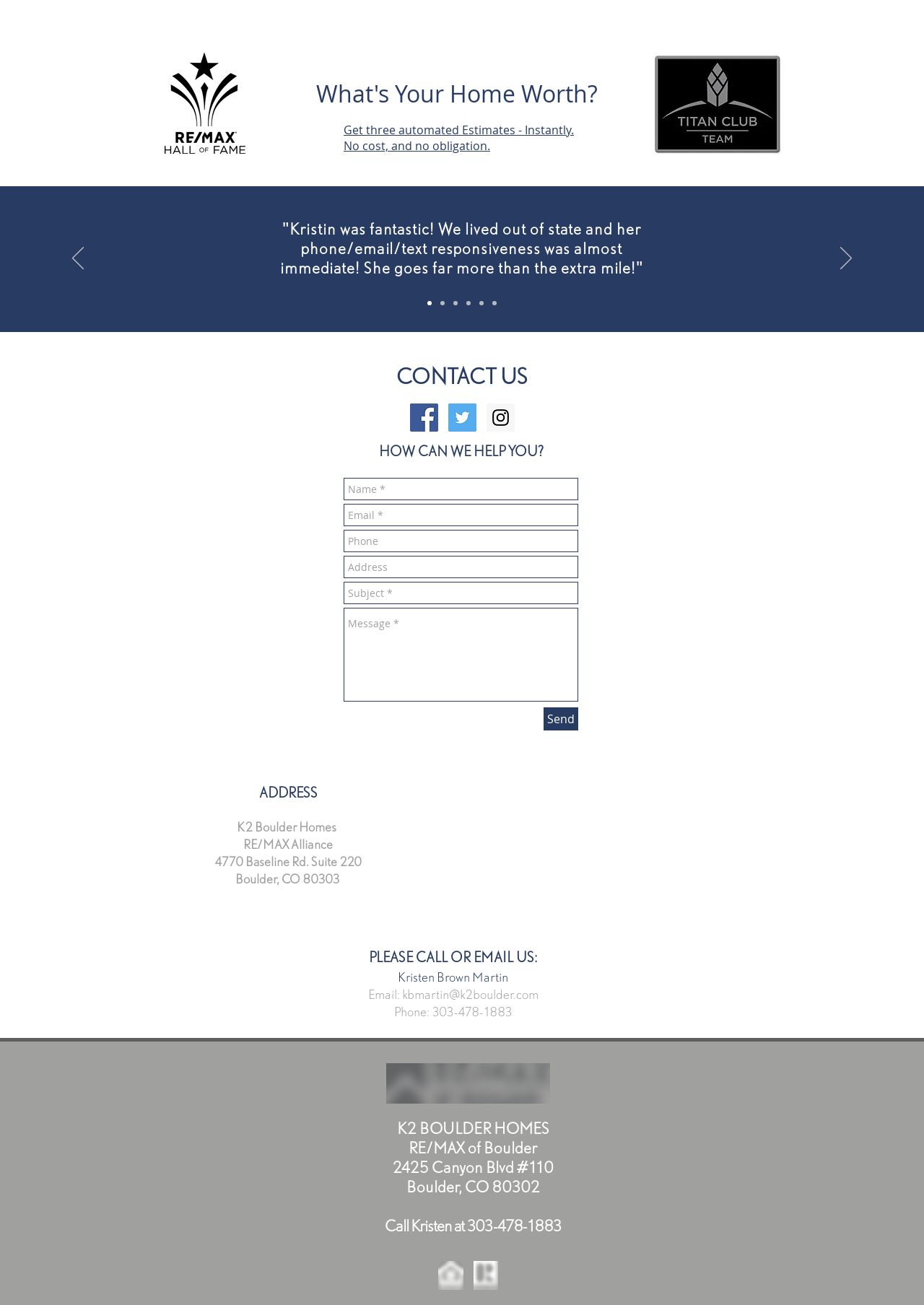Identify the bounding box coordinates of the clickable region required to complete the instruction: "Send a message". The coordinates should be given as four float numbers within the range of 0 and 1, i.e., [left, top, right, bottom].

[0.588, 0.542, 0.626, 0.56]